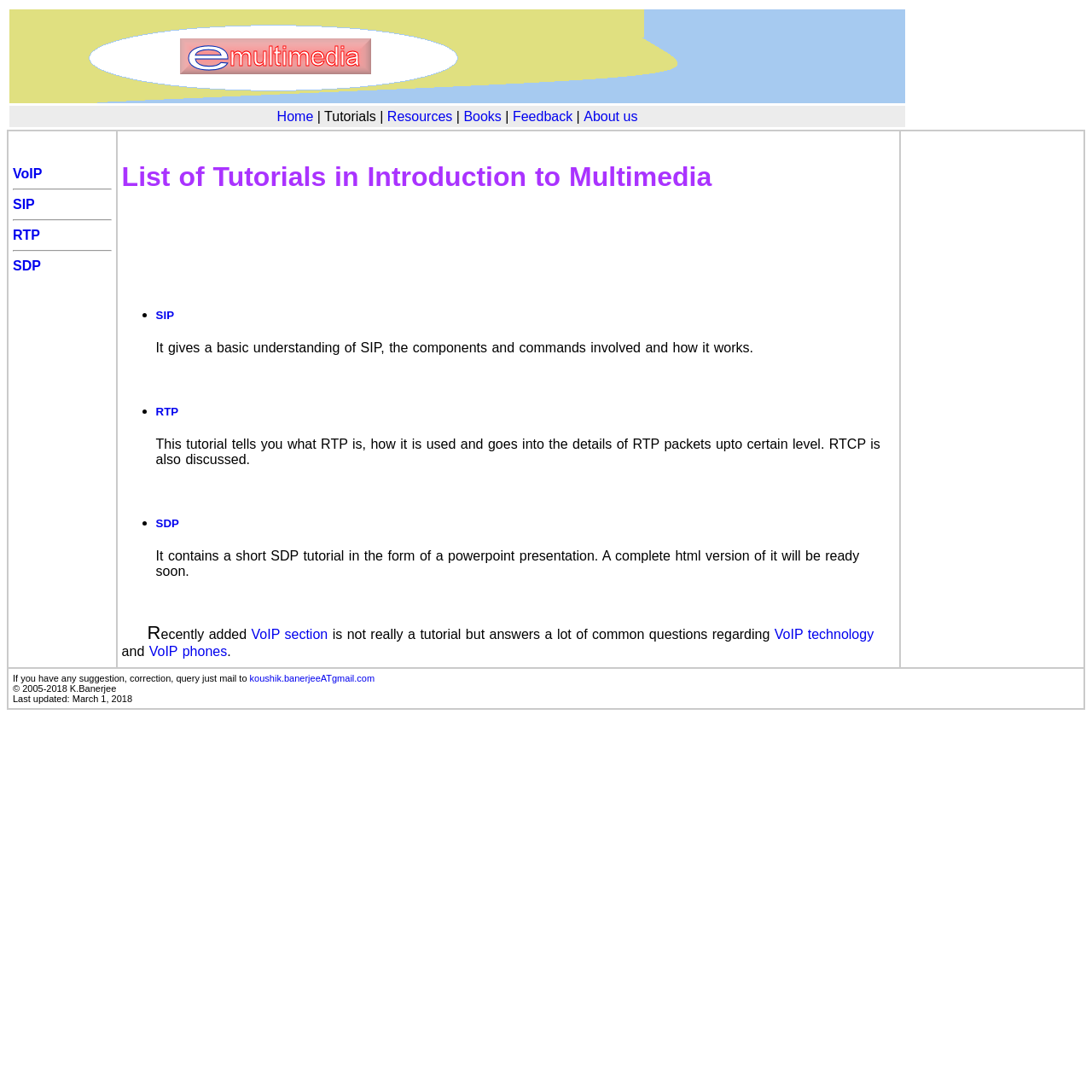Show the bounding box coordinates of the region that should be clicked to follow the instruction: "Click on the About us link."

[0.535, 0.1, 0.584, 0.113]